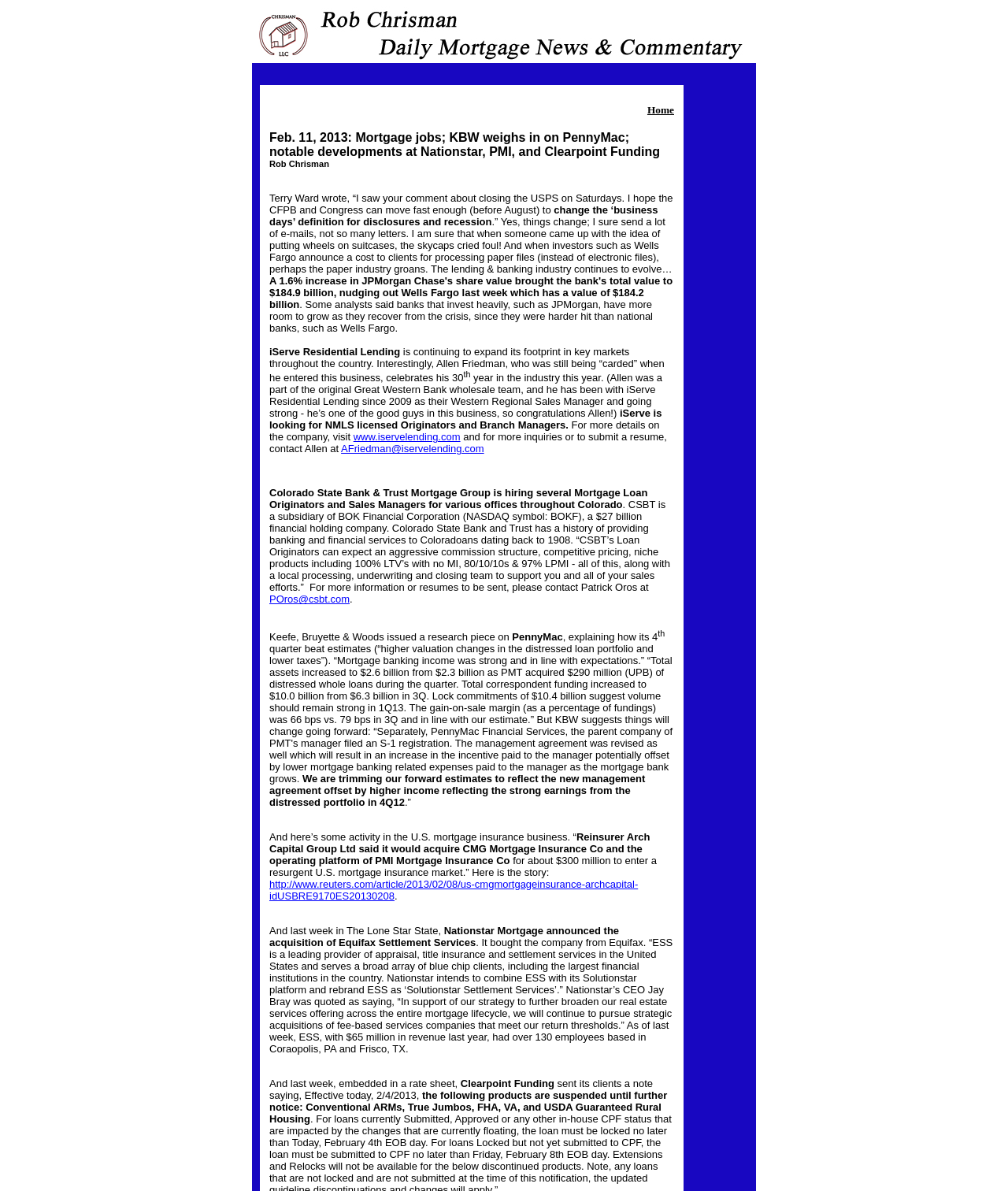What is the website of iServe Residential Lending?
With the help of the image, please provide a detailed response to the question.

The website is mentioned in the text as 'www.iservelending.com' which is the website of iServe Residential Lending.